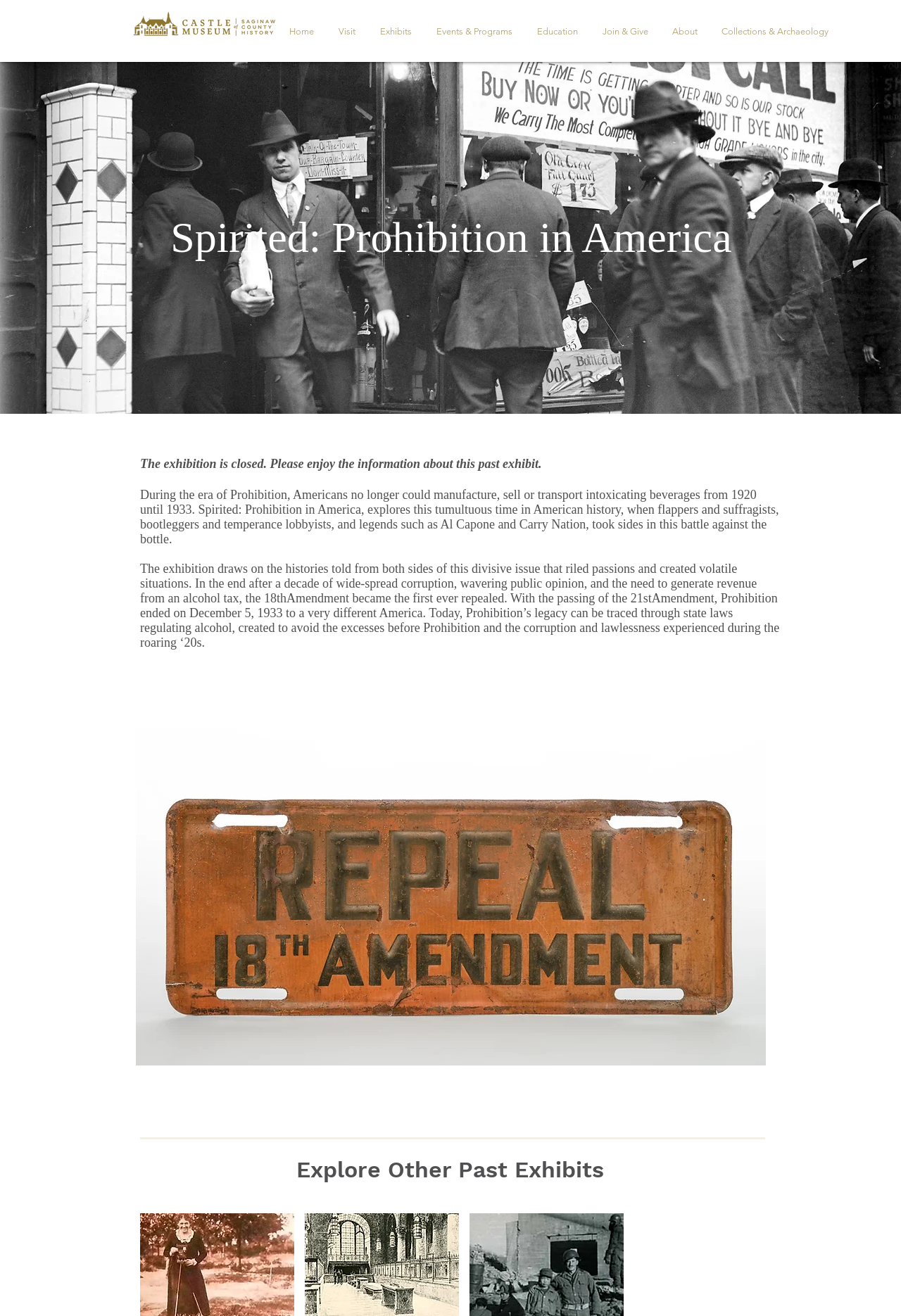Provide a short answer using a single word or phrase for the following question: 
When did Prohibition end?

December 5, 1933